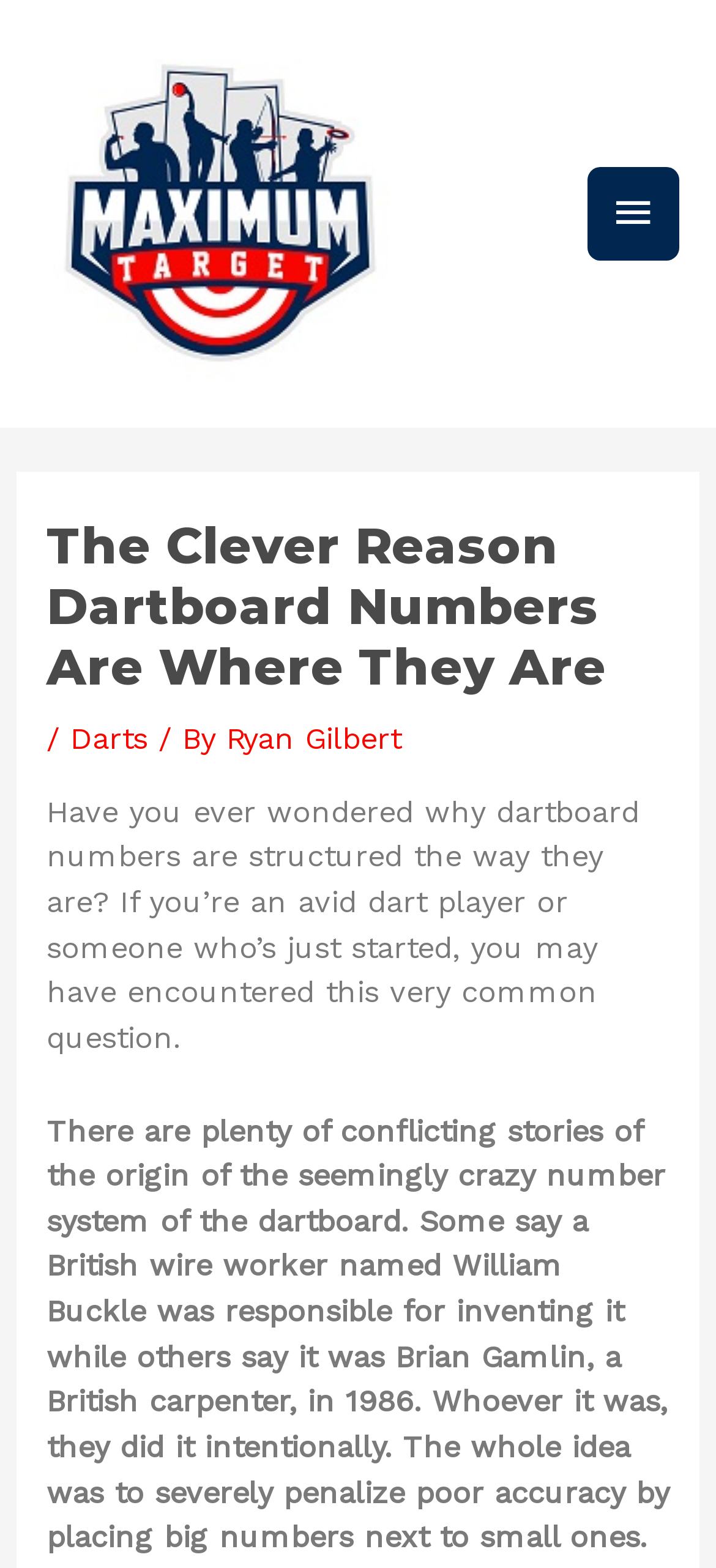How many years of experience does the author have in teaching mathematics?
Craft a detailed and extensive response to the question.

The author mentions in the article that they have been teaching mathematics for 30 years, in addition to teaching other subjects and having other activities.